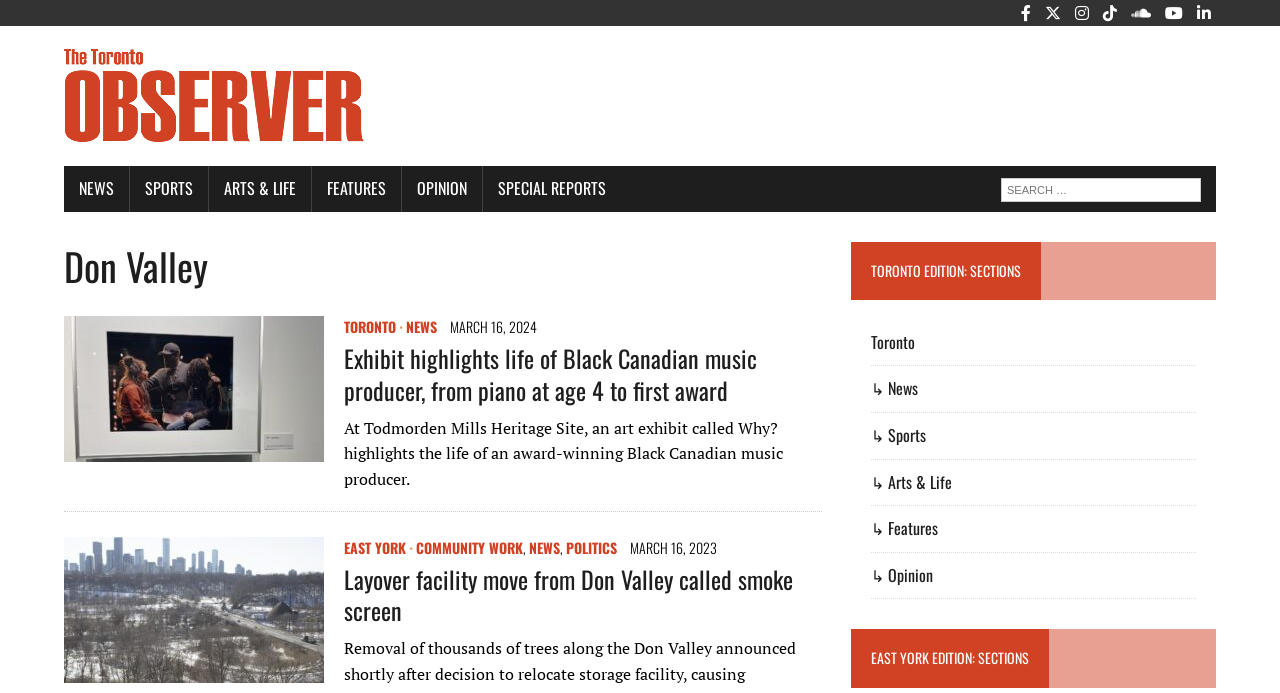Provide the bounding box coordinates of the HTML element this sentence describes: "↳ Arts & Life". The bounding box coordinates consist of four float numbers between 0 and 1, i.e., [left, top, right, bottom].

[0.681, 0.678, 0.744, 0.712]